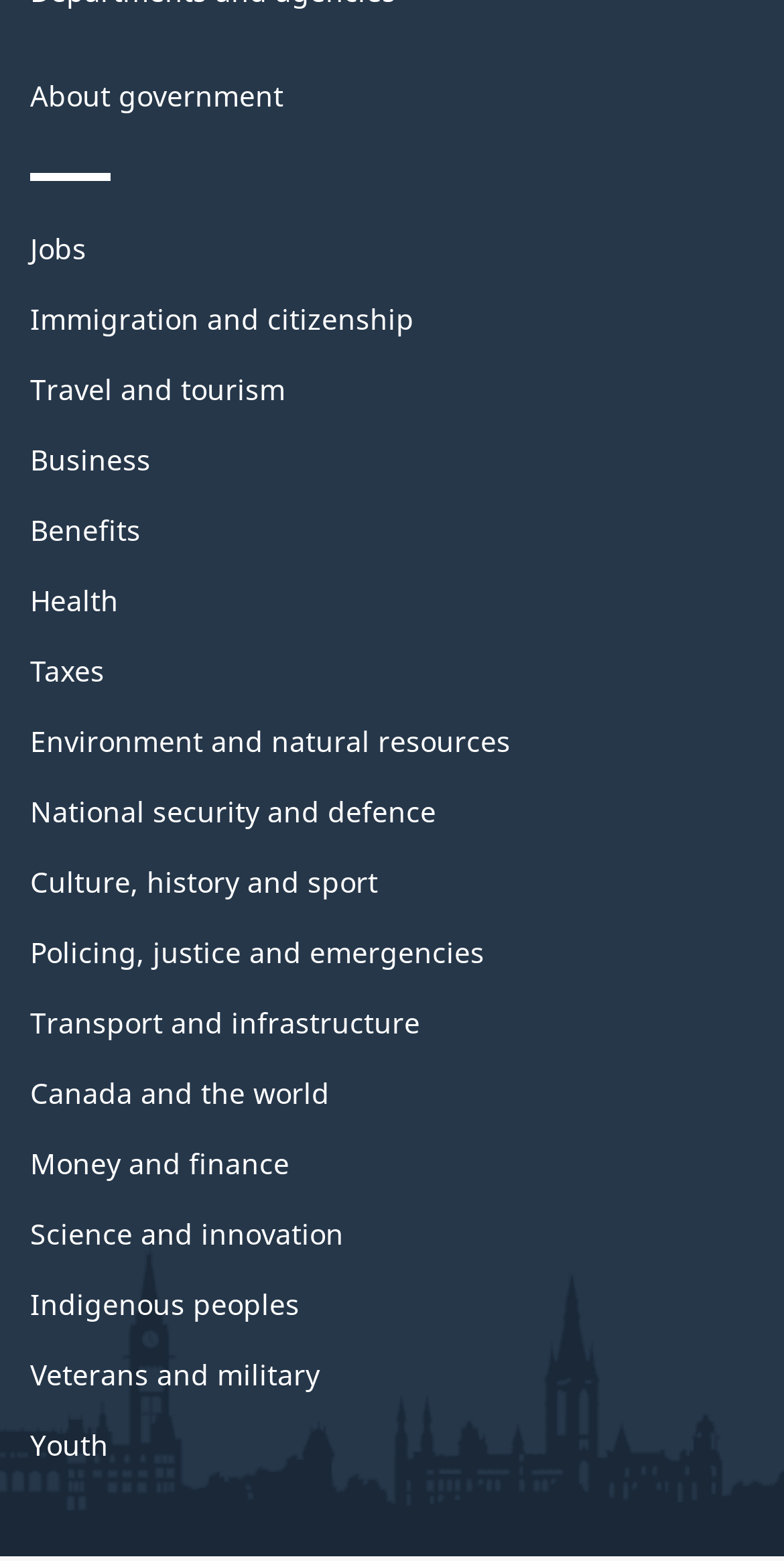Identify the bounding box coordinates of the region that should be clicked to execute the following instruction: "Click on 'Jobs'".

[0.038, 0.147, 0.11, 0.172]